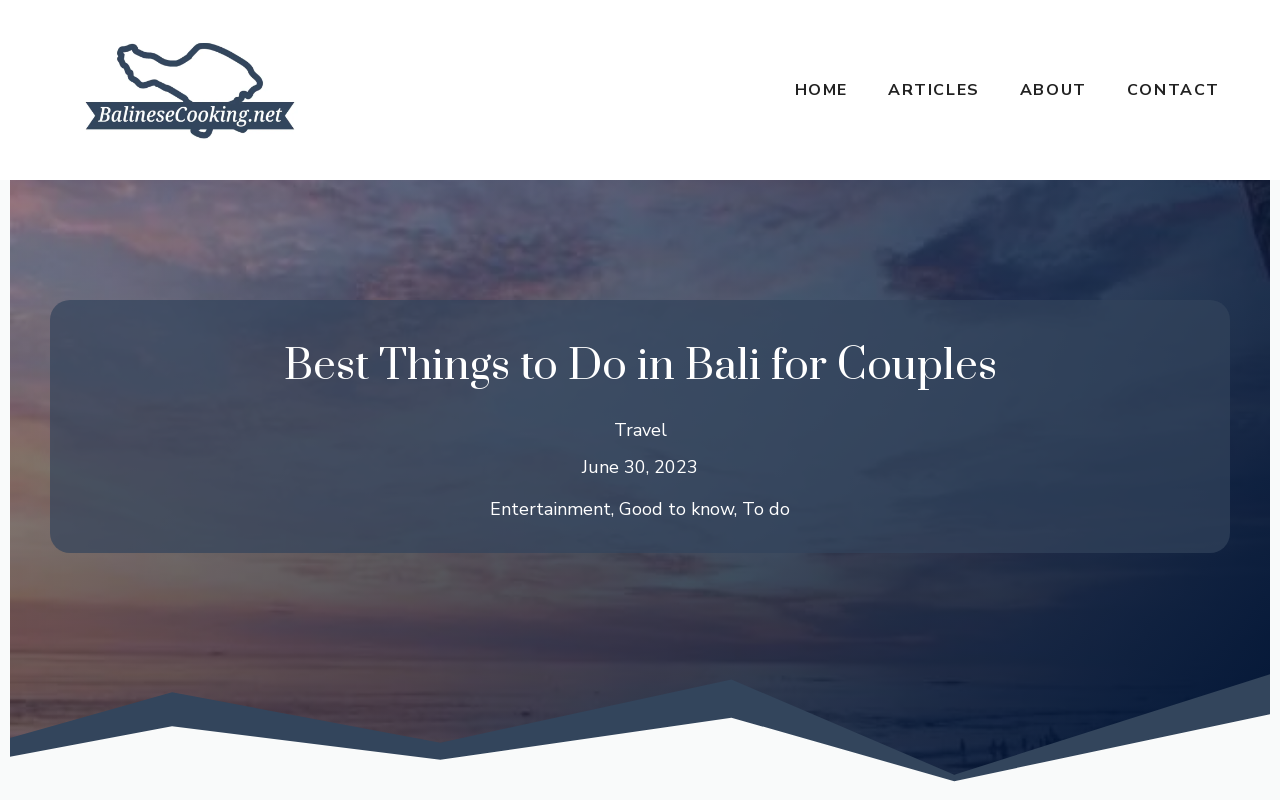What is the category of the article? From the image, respond with a single word or brief phrase.

Travel